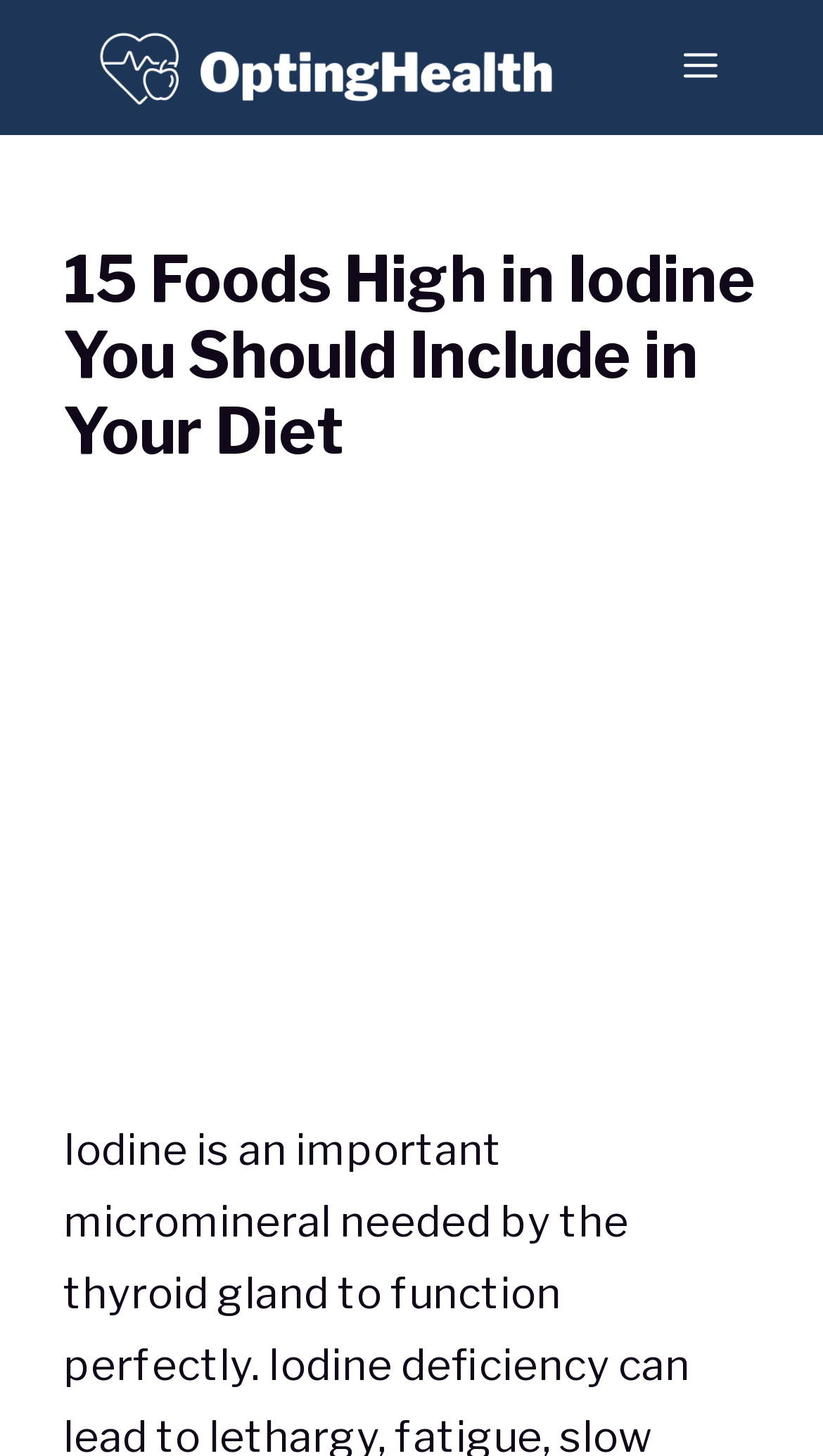Please respond in a single word or phrase: 
What is the name of the website?

OptingHealth